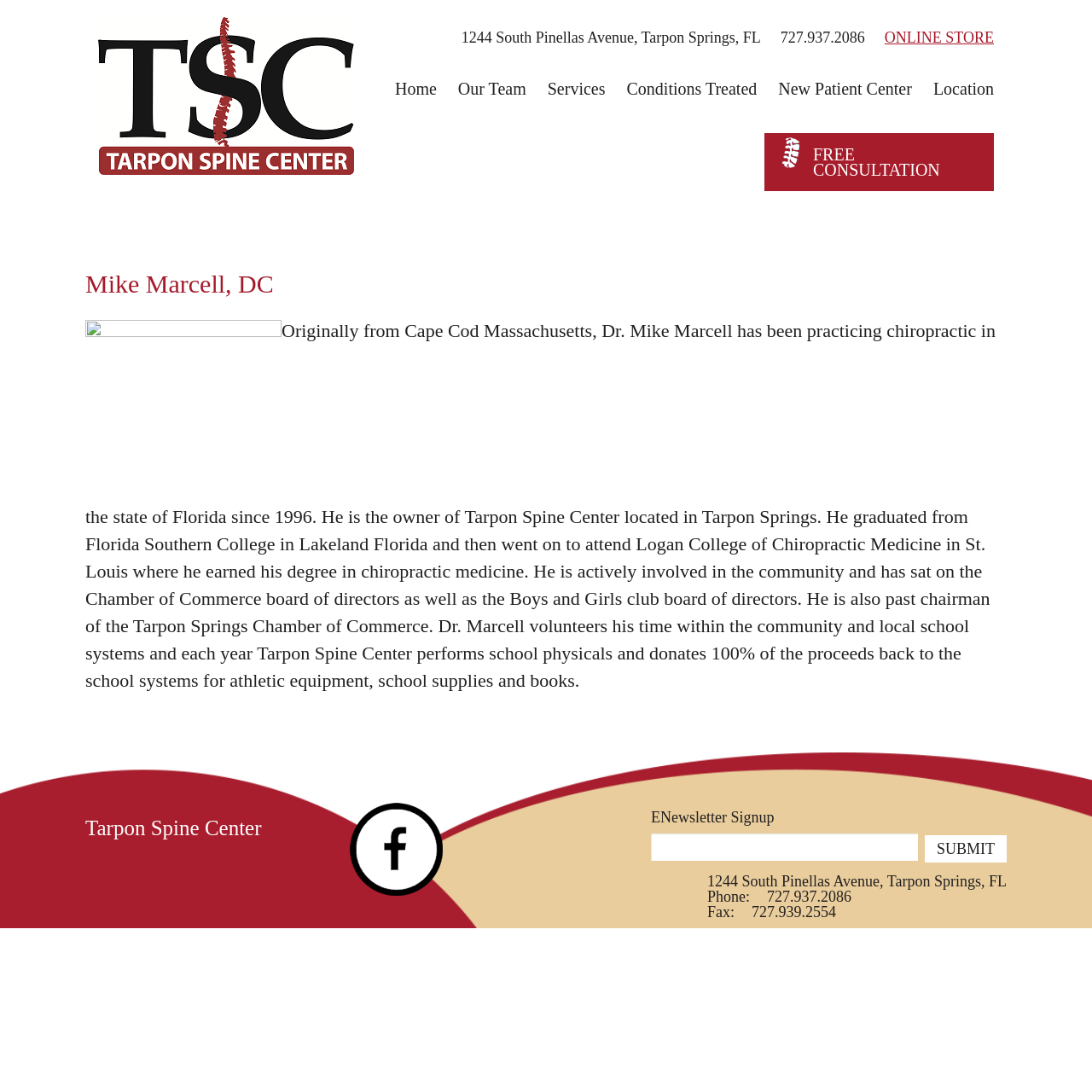Please reply to the following question with a single word or a short phrase:
What can you do with the 'FREE CONSULTATION' link?

Get a free consultation